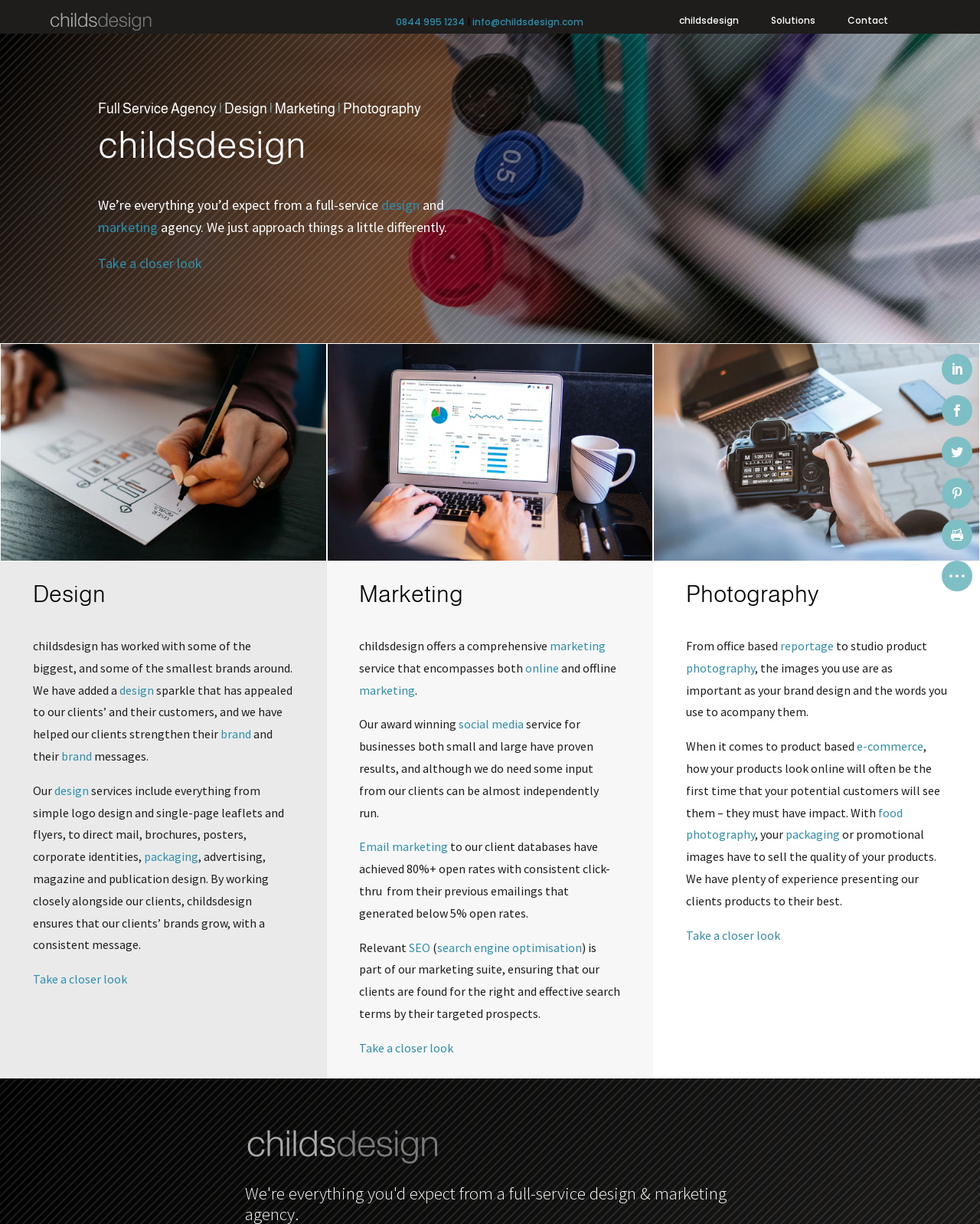Provide a single word or phrase to answer the given question: 
What is the phone number of childsdesign?

0844 995 1234